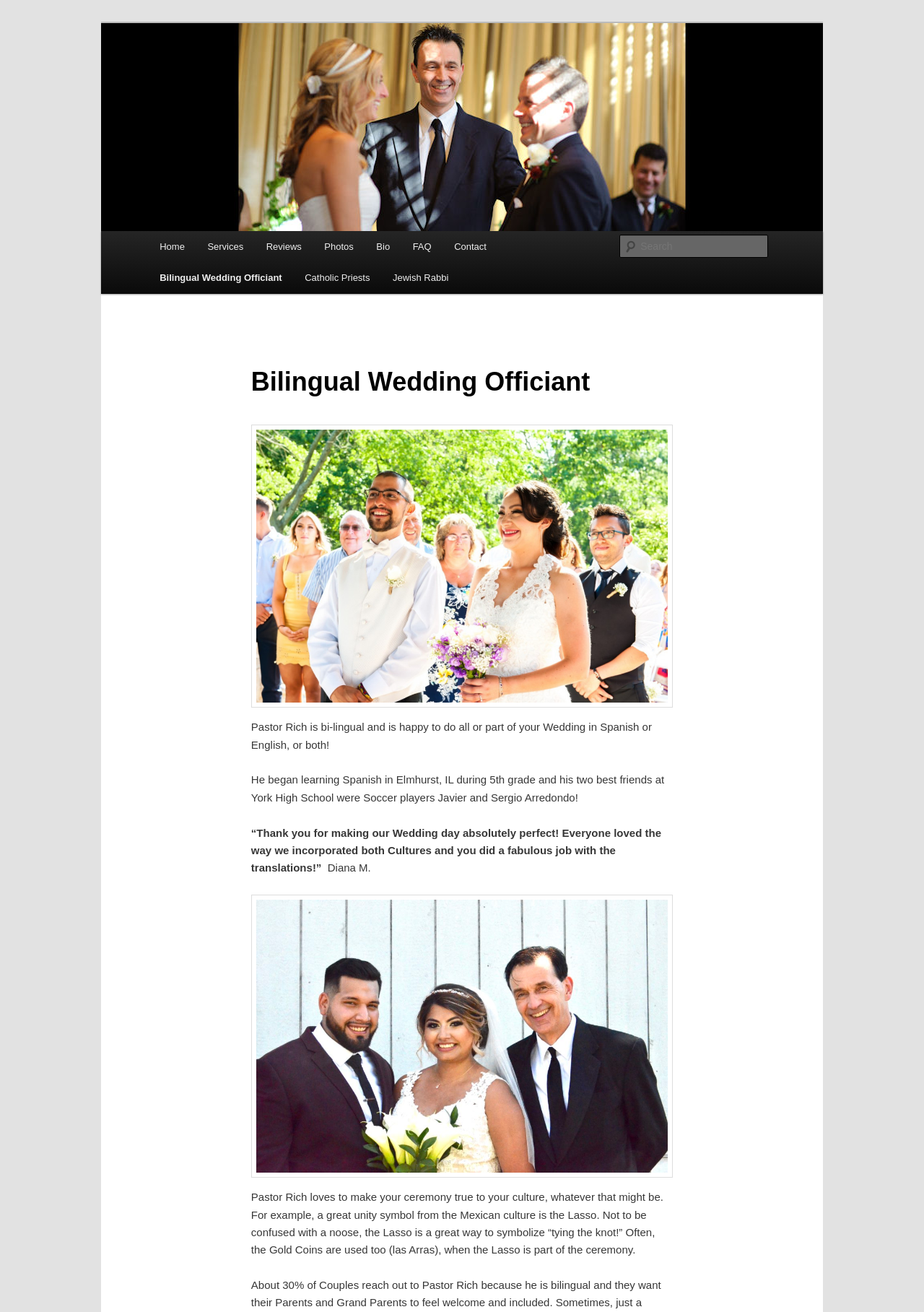What is the purpose of the Lasso in a wedding ceremony?
Please give a detailed and thorough answer to the question, covering all relevant points.

I found the answer by reading the text content of the webpage, specifically the section that explains the significance of the Lasso in a wedding ceremony. The text mentions 'the Lasso is a great way to symbolize “tying the knot!”' which indicates that the purpose of the Lasso is to symbolize 'tying the knot'.